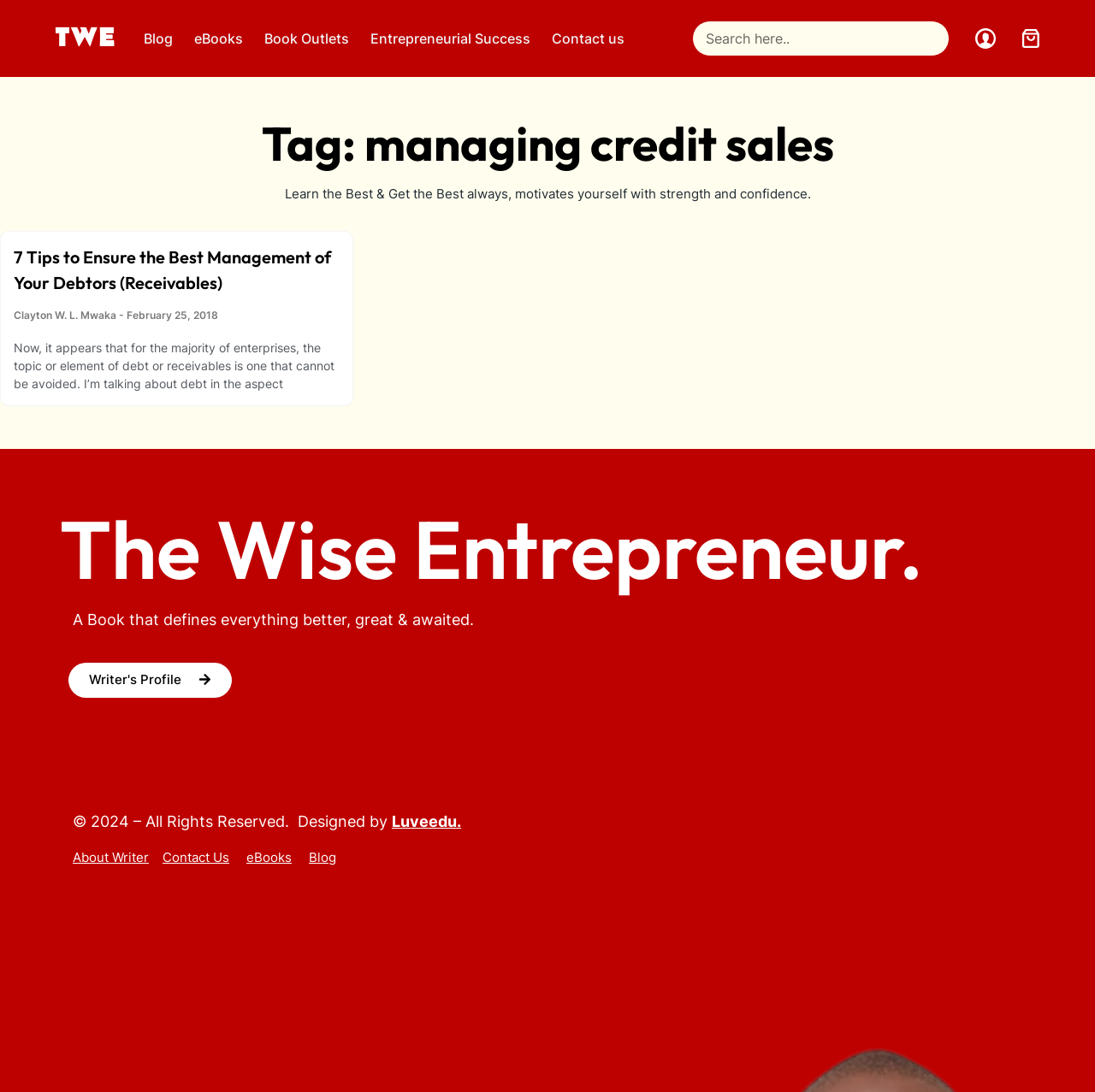Using the image as a reference, answer the following question in as much detail as possible:
What is the topic of the article?

I found the topic of the article by examining the heading element with the text 'Tag: managing credit sales' which is located below the main navigation menu.